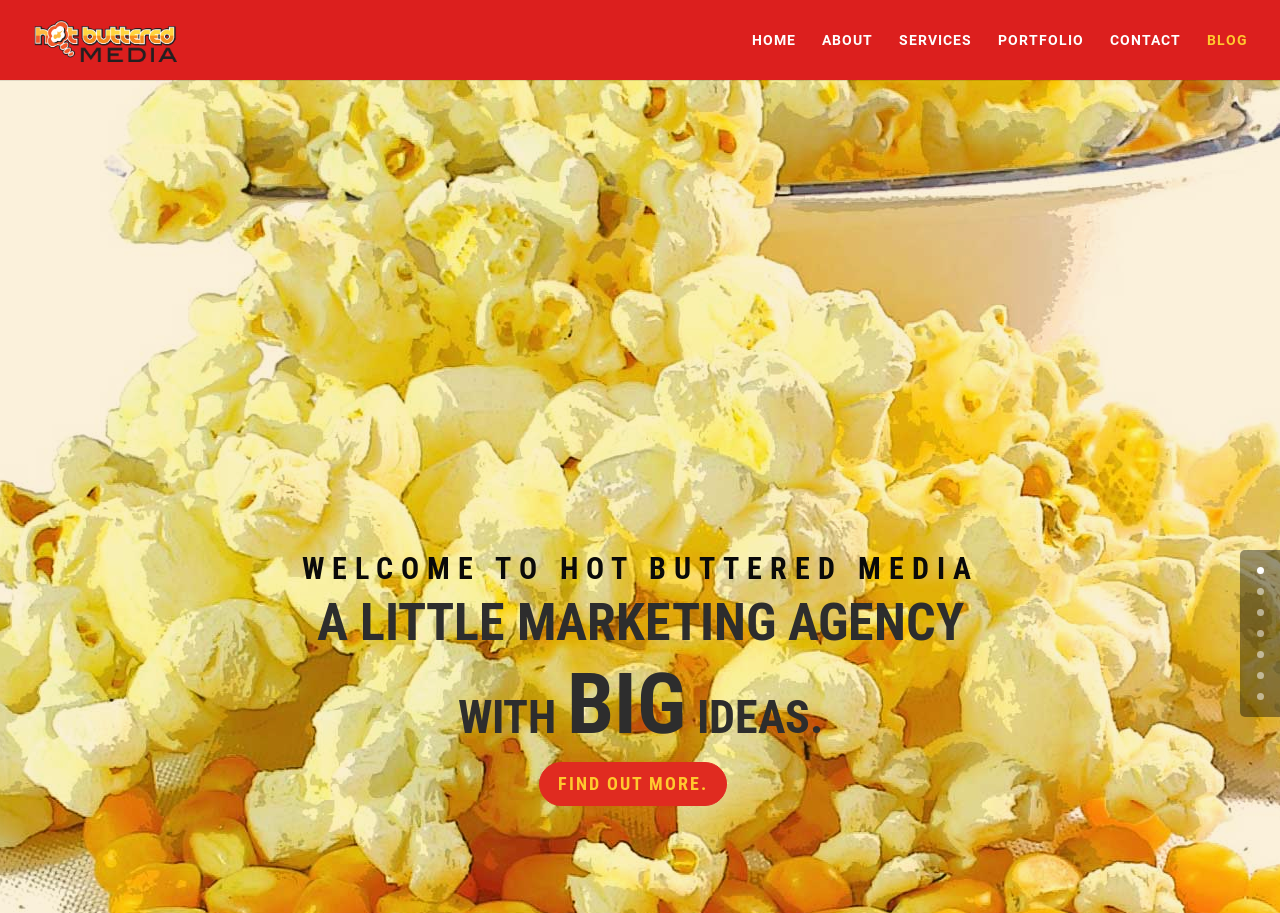Give a one-word or short phrase answer to the question: 
How many navigation links are there?

6